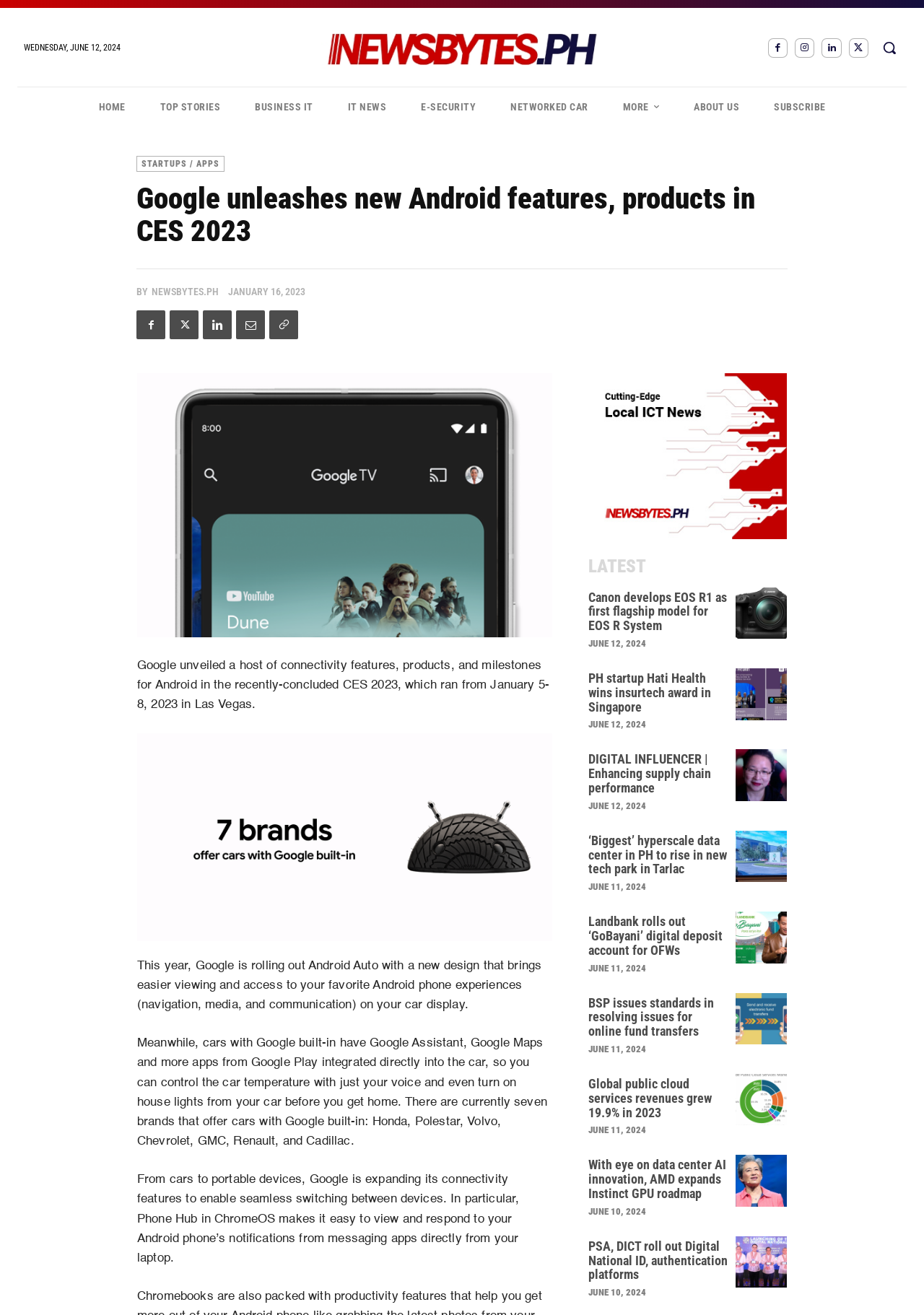Identify the bounding box coordinates of the clickable section necessary to follow the following instruction: "Read the article about Google unleashing new Android features". The coordinates should be presented as four float numbers from 0 to 1, i.e., [left, top, right, bottom].

[0.148, 0.139, 0.852, 0.188]